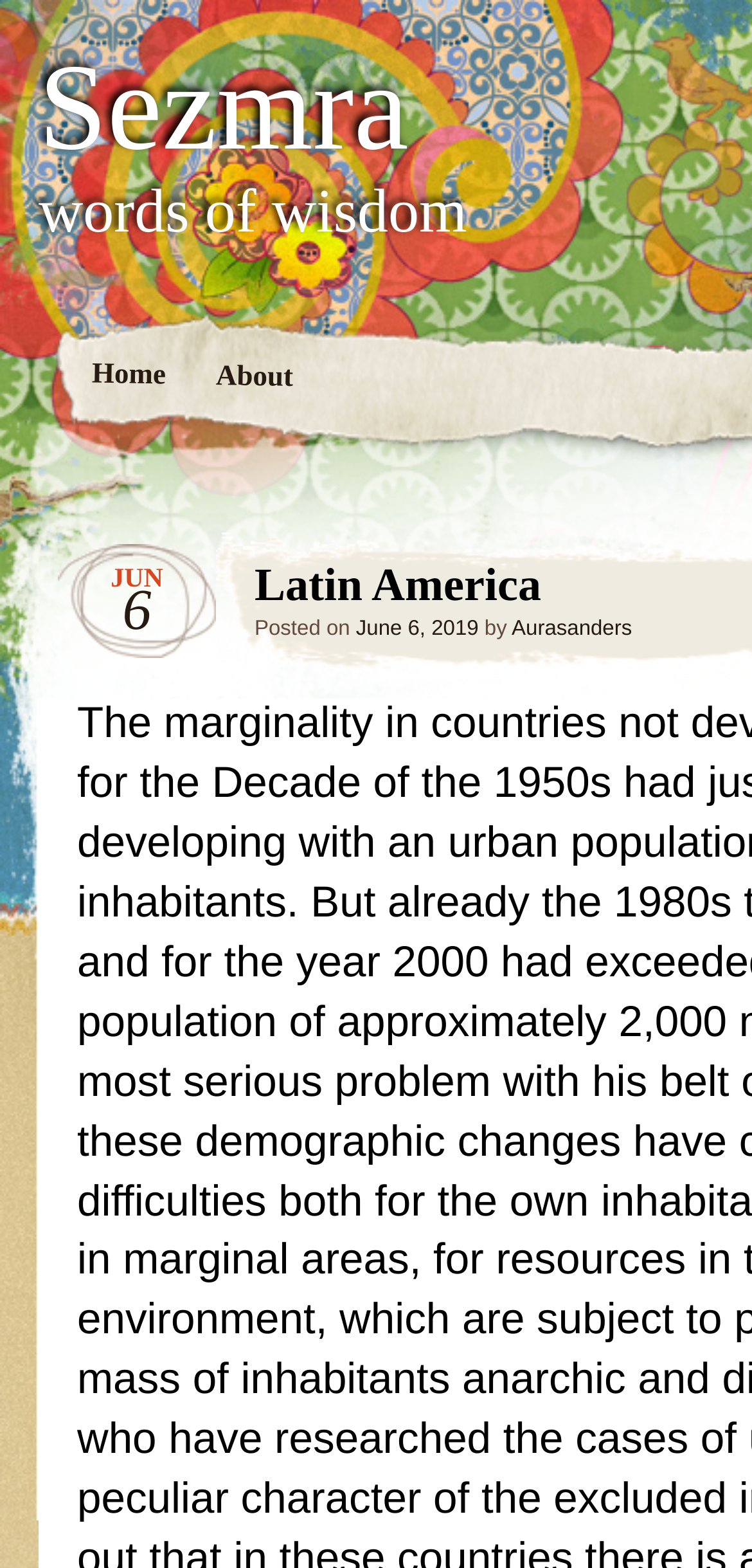Use a single word or phrase to respond to the question:
What is the position of the 'About' link?

Top